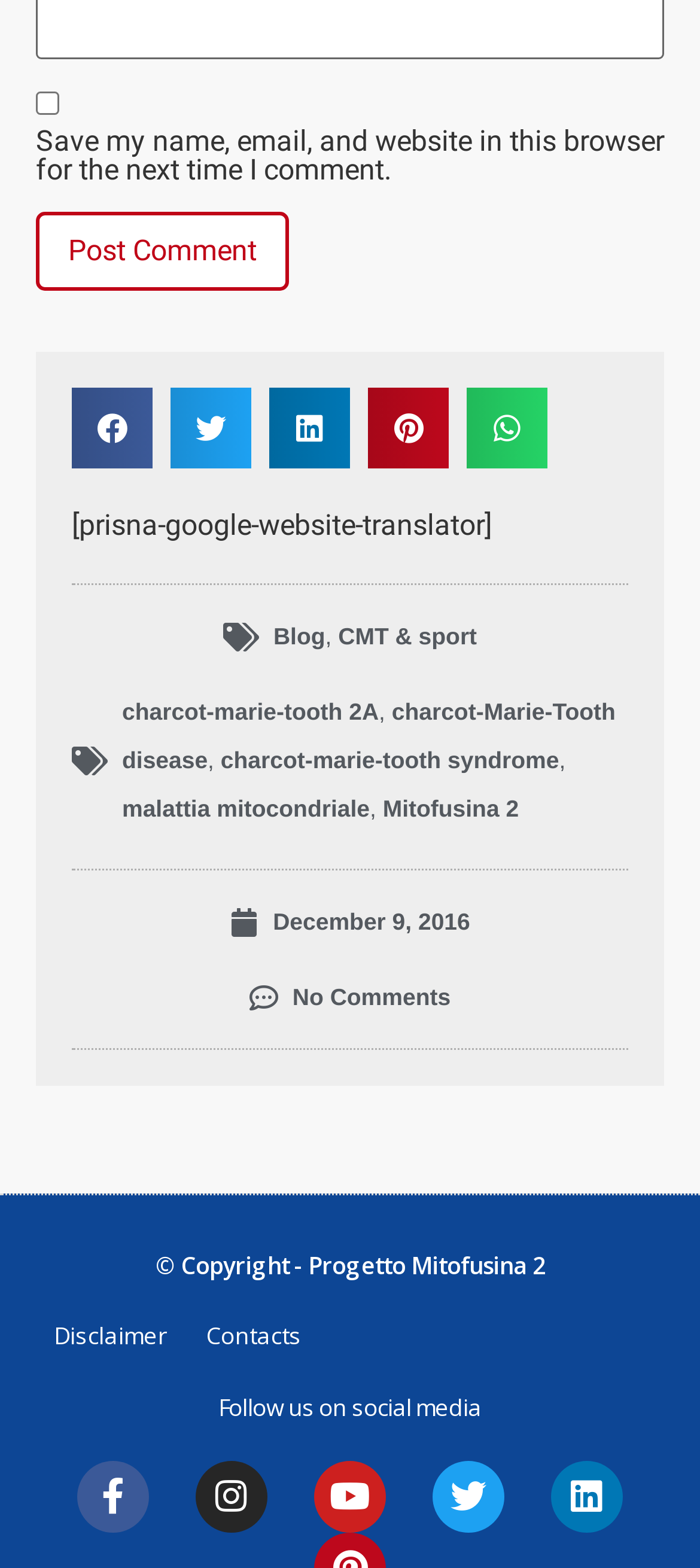Respond to the question below with a concise word or phrase:
How many share buttons are available?

5